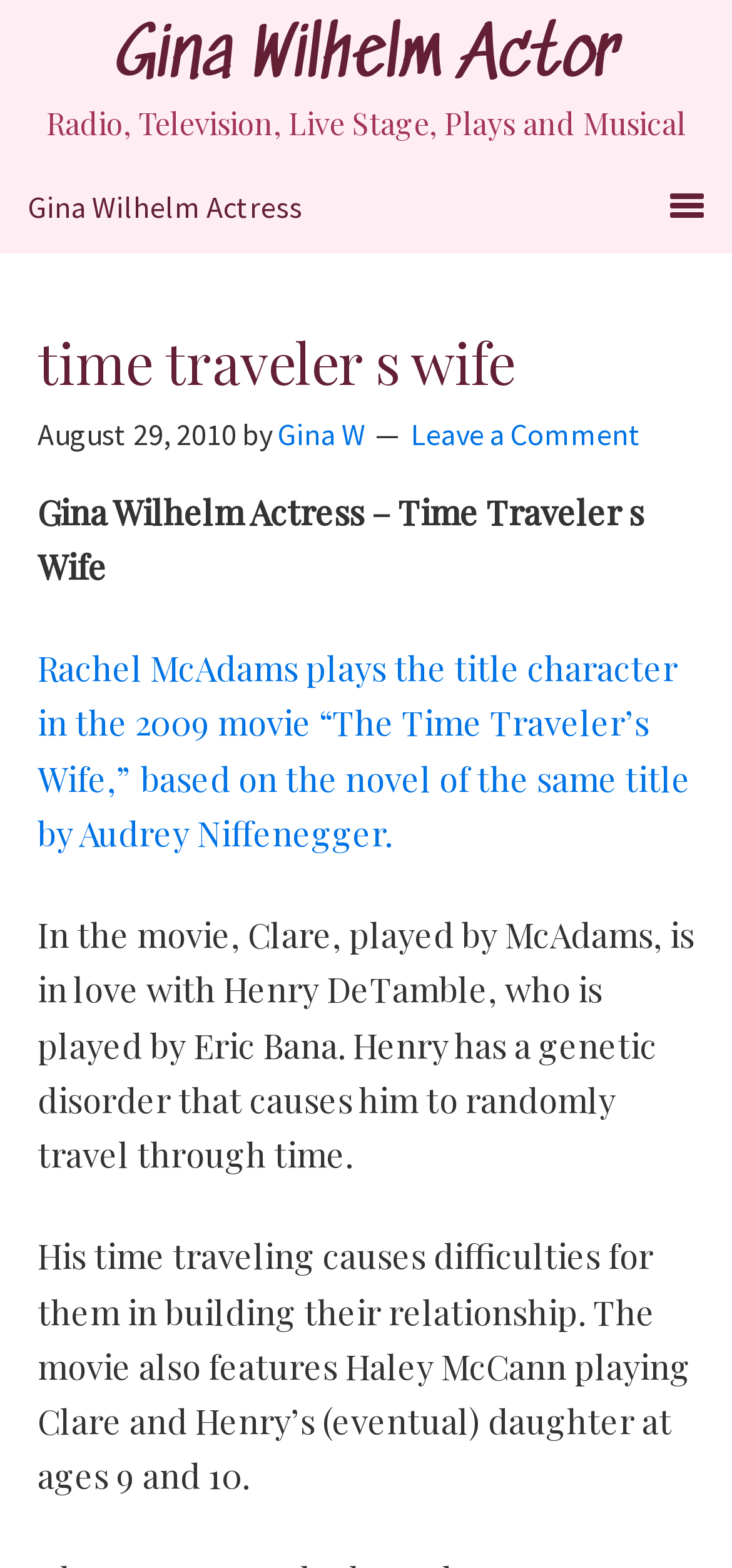Please determine the bounding box coordinates, formatted as (top-left x, top-left y, bottom-right x, bottom-right y), with all values as floating point numbers between 0 and 1. Identify the bounding box of the region described as: Gina W

[0.379, 0.264, 0.5, 0.288]